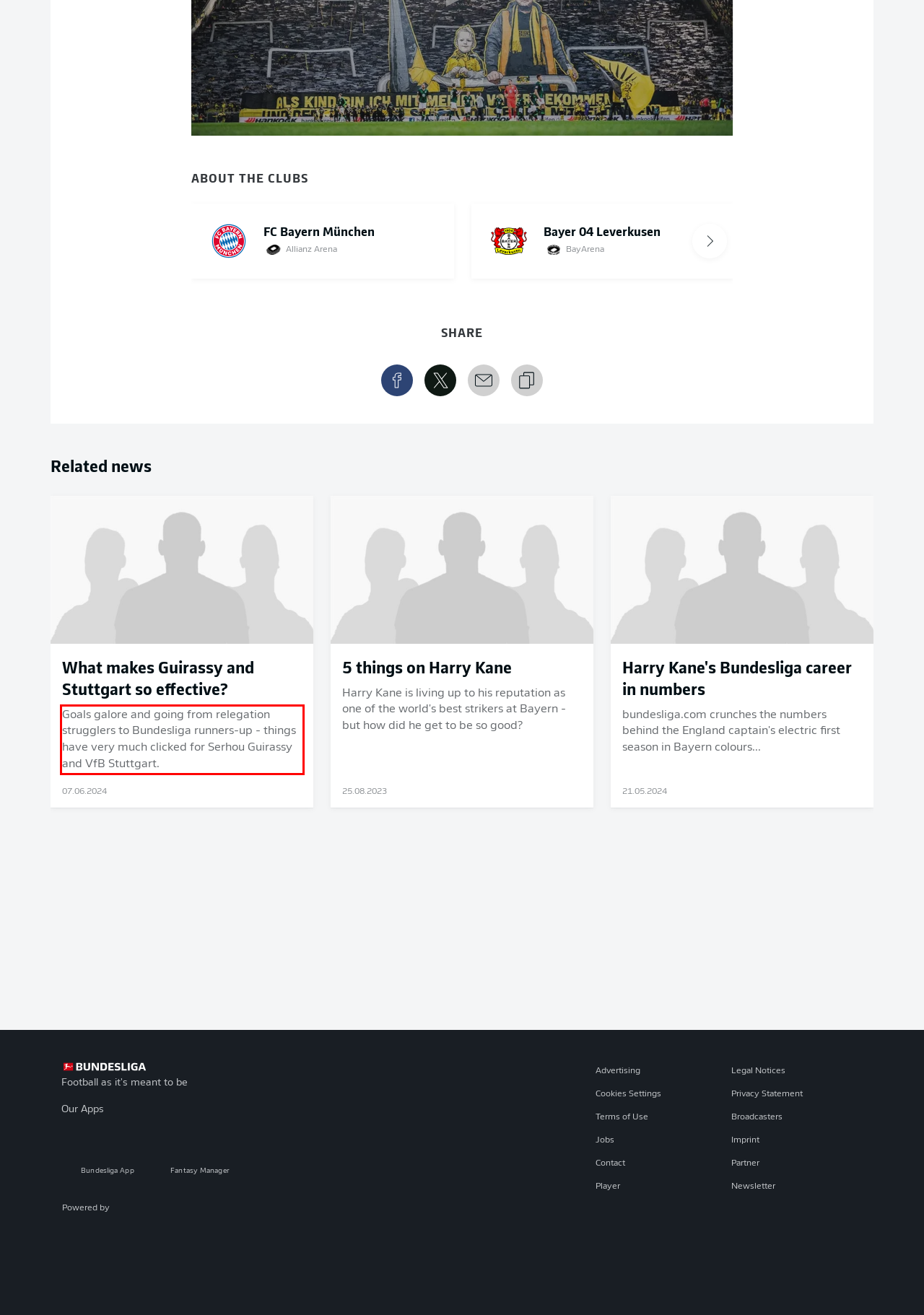You are provided with a screenshot of a webpage featuring a red rectangle bounding box. Extract the text content within this red bounding box using OCR.

Goals galore and going from relegation strugglers to Bundesliga runners-up - things have very much clicked for Serhou Guirassy and VfB Stuttgart.